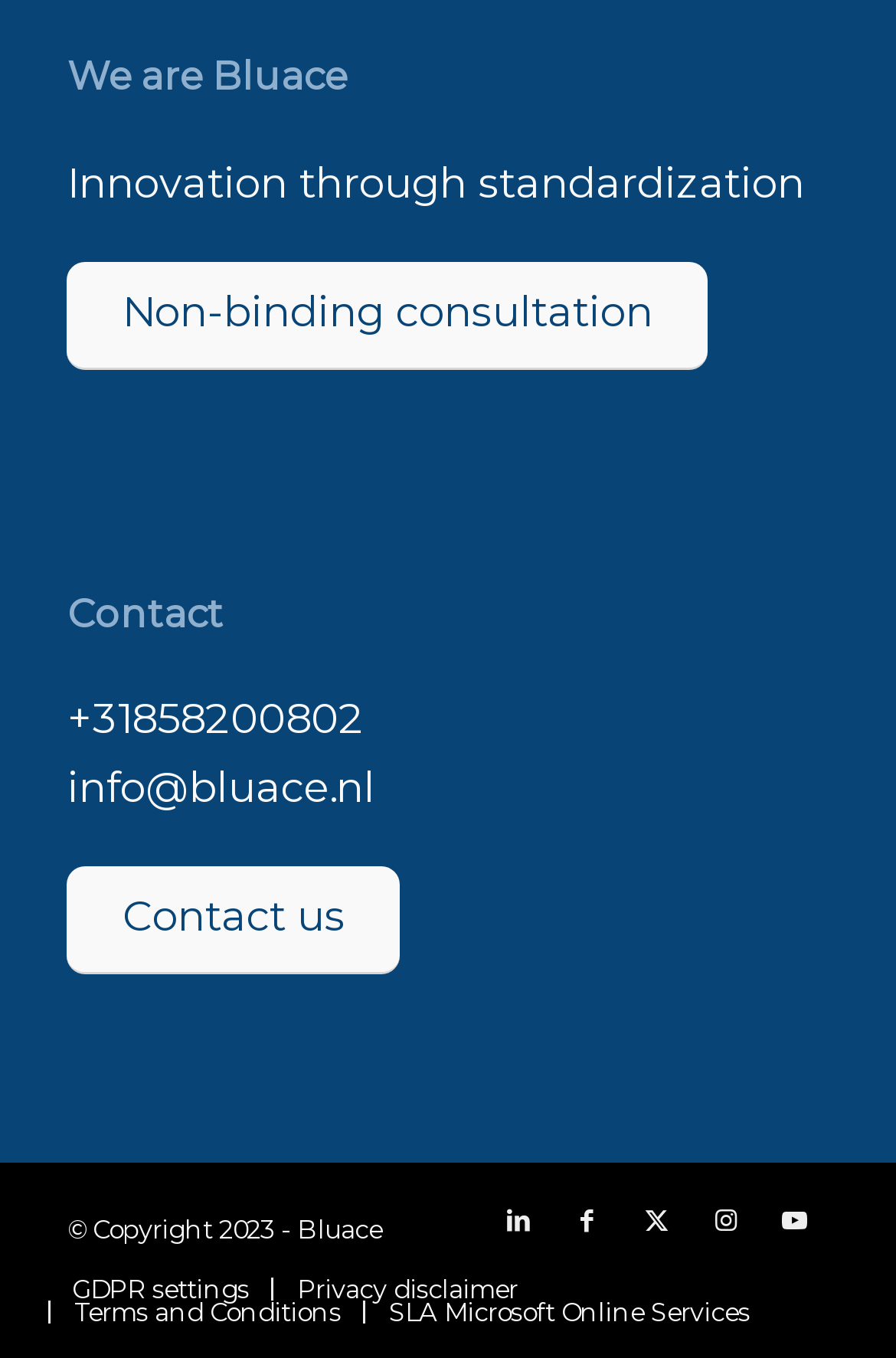Find the bounding box coordinates of the clickable area required to complete the following action: "View GDPR settings".

[0.08, 0.938, 0.278, 0.961]